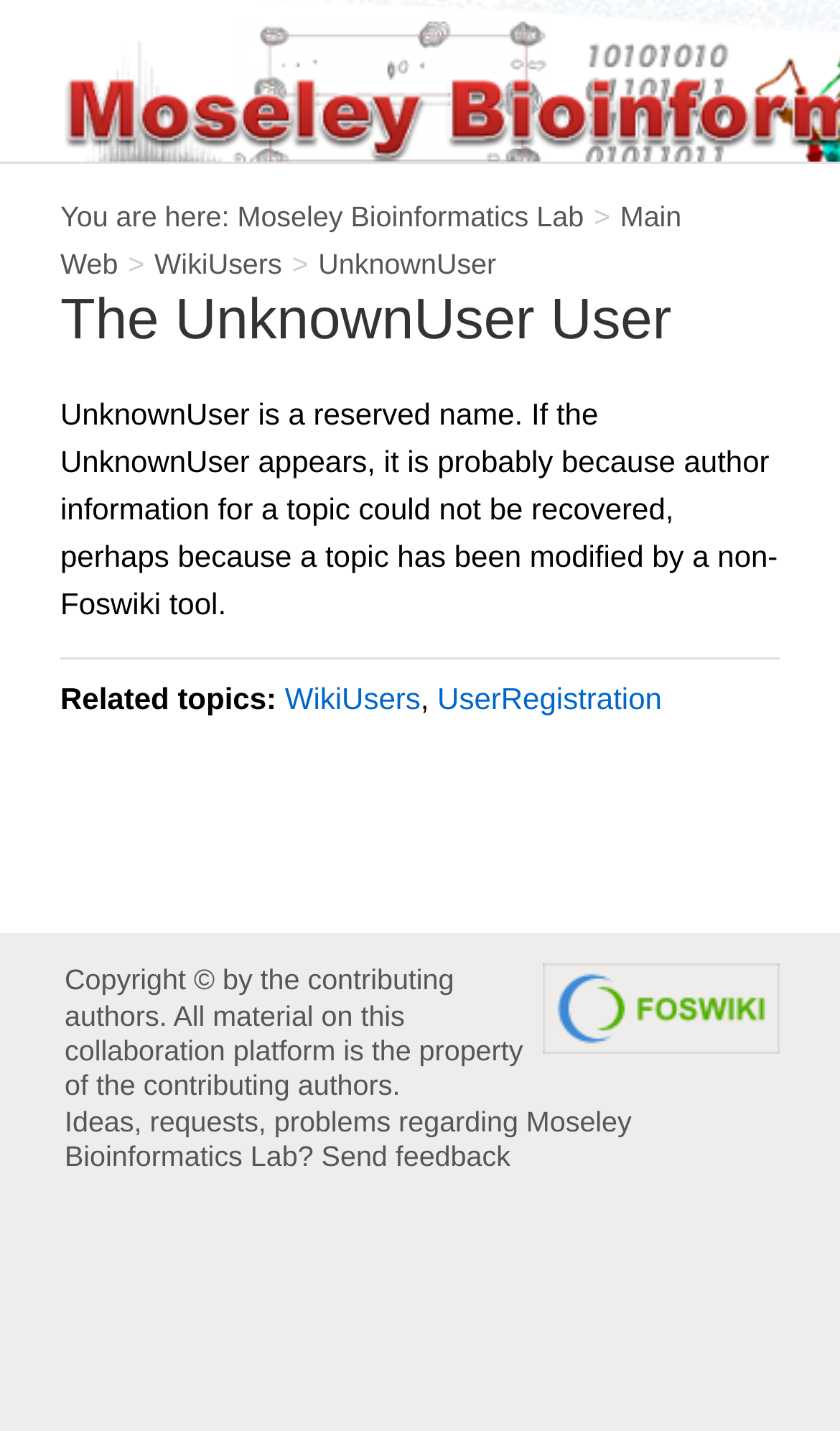Provide an in-depth caption for the elements present on the webpage.

The webpage is about the UnknownUser profile in the Moseley Bioinformatics Lab. At the top, there is a breadcrumb navigation section with links to "Moseley Bioinformatics Lab", "Main Web", "WikiUsers", and "UnknownUser". Below this section, there is a heading that reads "The UnknownUser User". 

Underneath the heading, there is a paragraph of text explaining that UnknownUser is a reserved name, likely appearing when author information for a topic cannot be recovered. 

A horizontal separator line divides the page, followed by a section labeled "Related topics:" with links to "WikiUsers" and "UserRegistration". 

At the bottom of the page, there is a footer section with a link to "This site is powered by Foswiki" accompanied by an image. Below this, there are two paragraphs of text: one stating the copyright information and the other asking for feedback, with a link to "Send feedback".